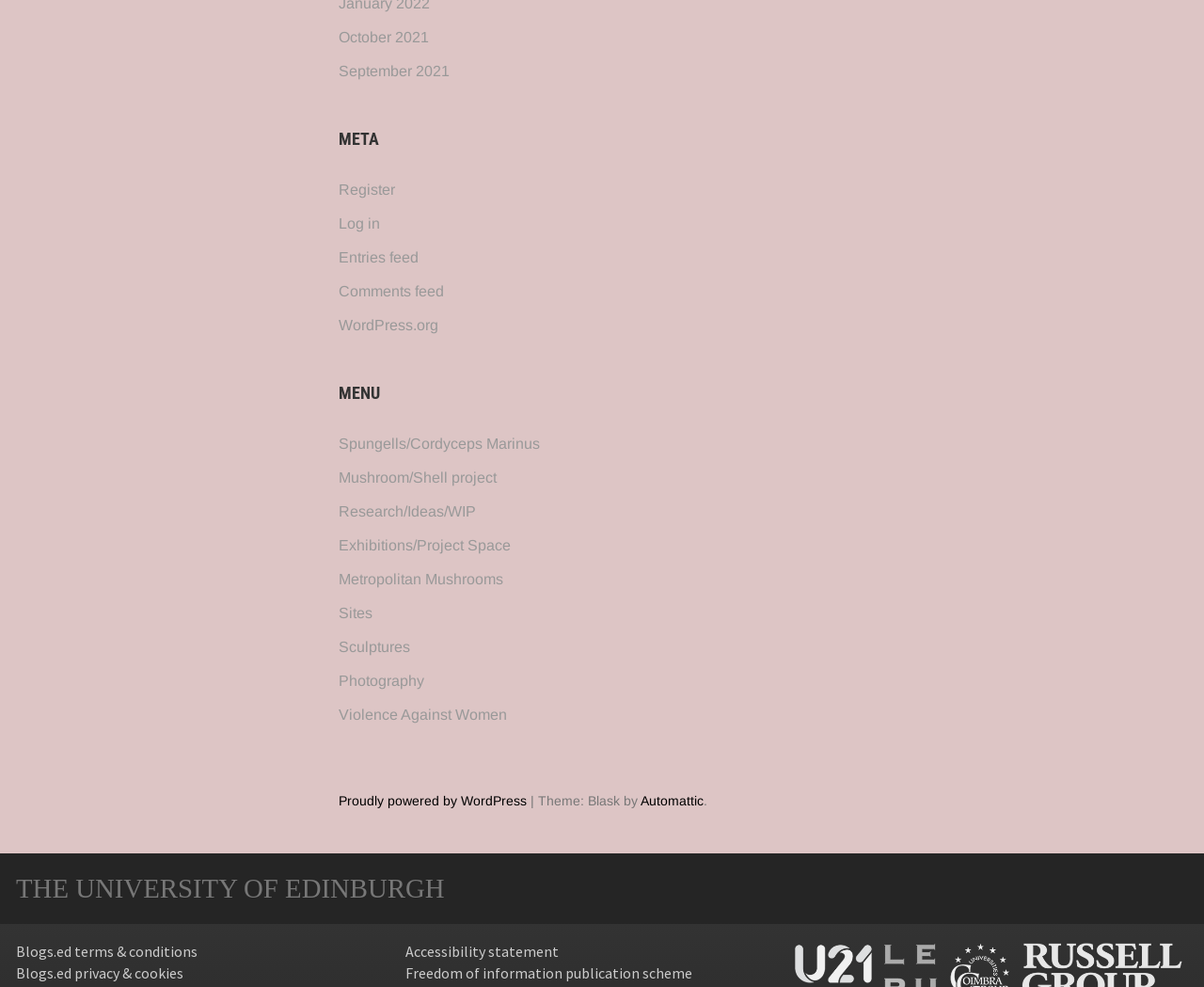Please find the bounding box coordinates of the element that must be clicked to perform the given instruction: "Visit the Metropolitan Mushrooms page". The coordinates should be four float numbers from 0 to 1, i.e., [left, top, right, bottom].

[0.281, 0.578, 0.418, 0.594]